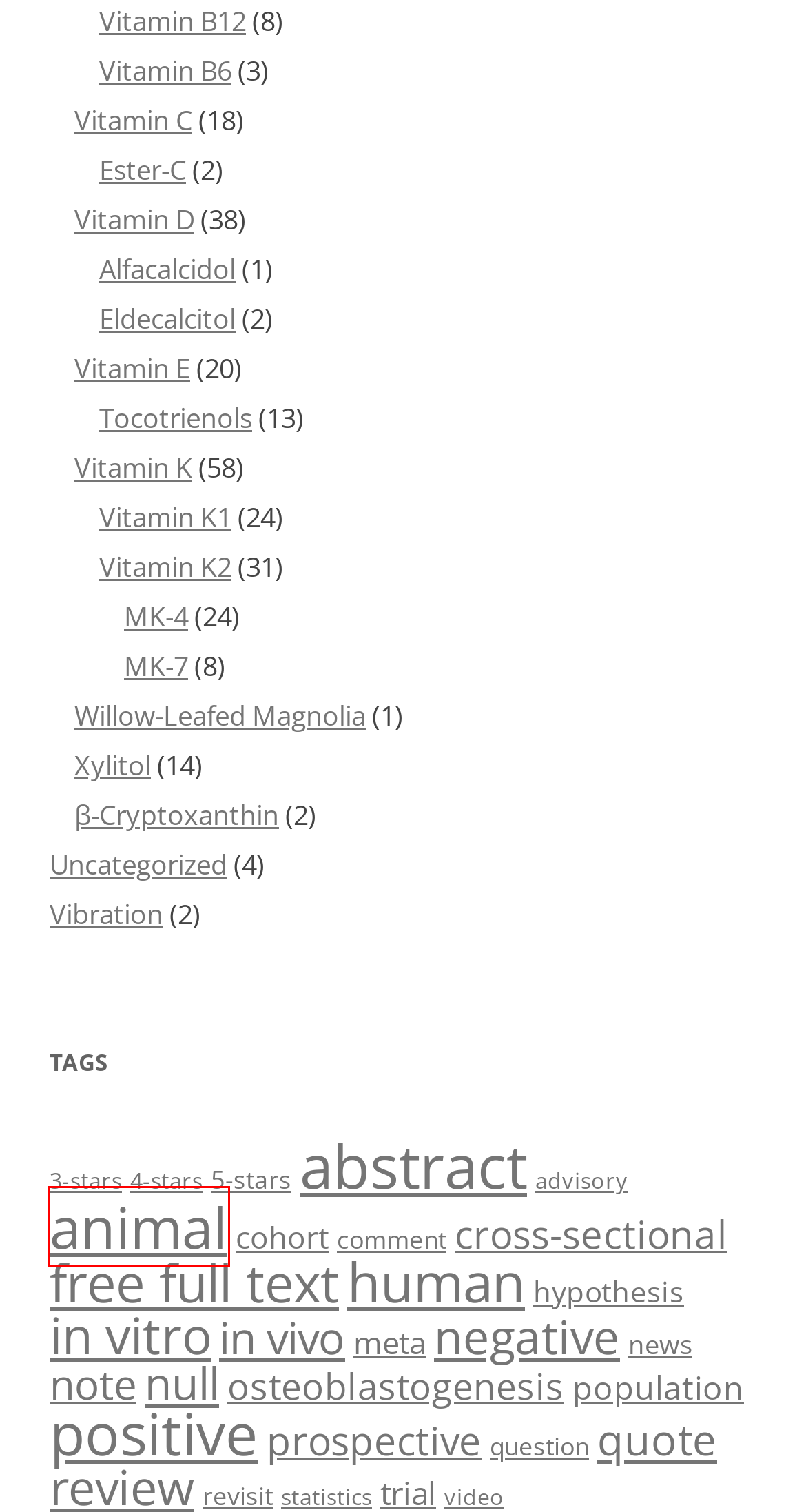You are provided with a screenshot of a webpage where a red rectangle bounding box surrounds an element. Choose the description that best matches the new webpage after clicking the element in the red bounding box. Here are the choices:
A. animal | Osteoporosis–Studies
B. 4-stars | Osteoporosis–Studies
C. video | Osteoporosis–Studies
D. in vitro | Osteoporosis–Studies
E. Eldecalcitol | Osteoporosis–Studies
F. revisit | Osteoporosis–Studies
G. cross-sectional | Osteoporosis–Studies
H. meta | Osteoporosis–Studies

A